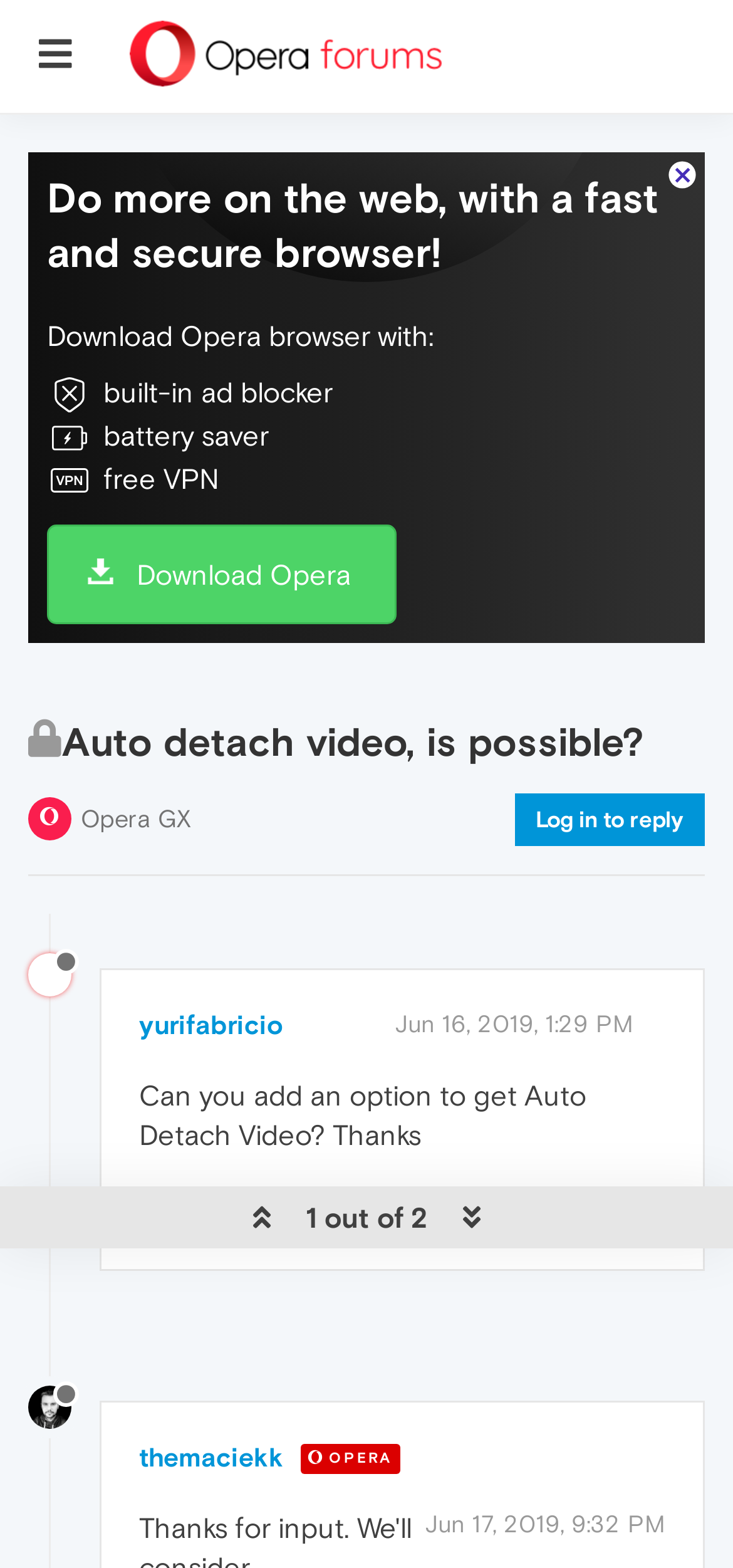Who is the author of the first post?
Please answer the question as detailed as possible.

The author of the first post is mentioned in the link 'yurifabricio ' and also in the text 'yurifabricio'.